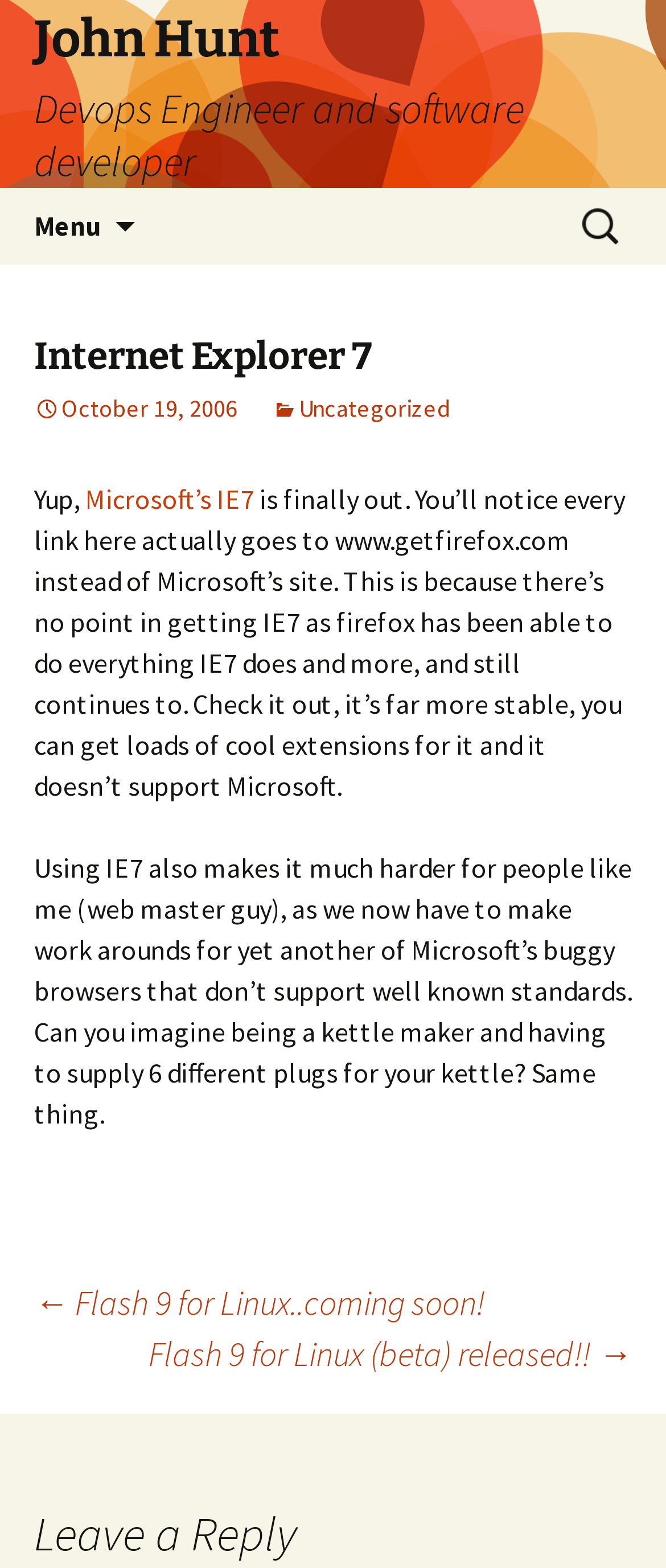Provide your answer in one word or a succinct phrase for the question: 
What is the profession of John Hunt?

Devops Engineer and software developer